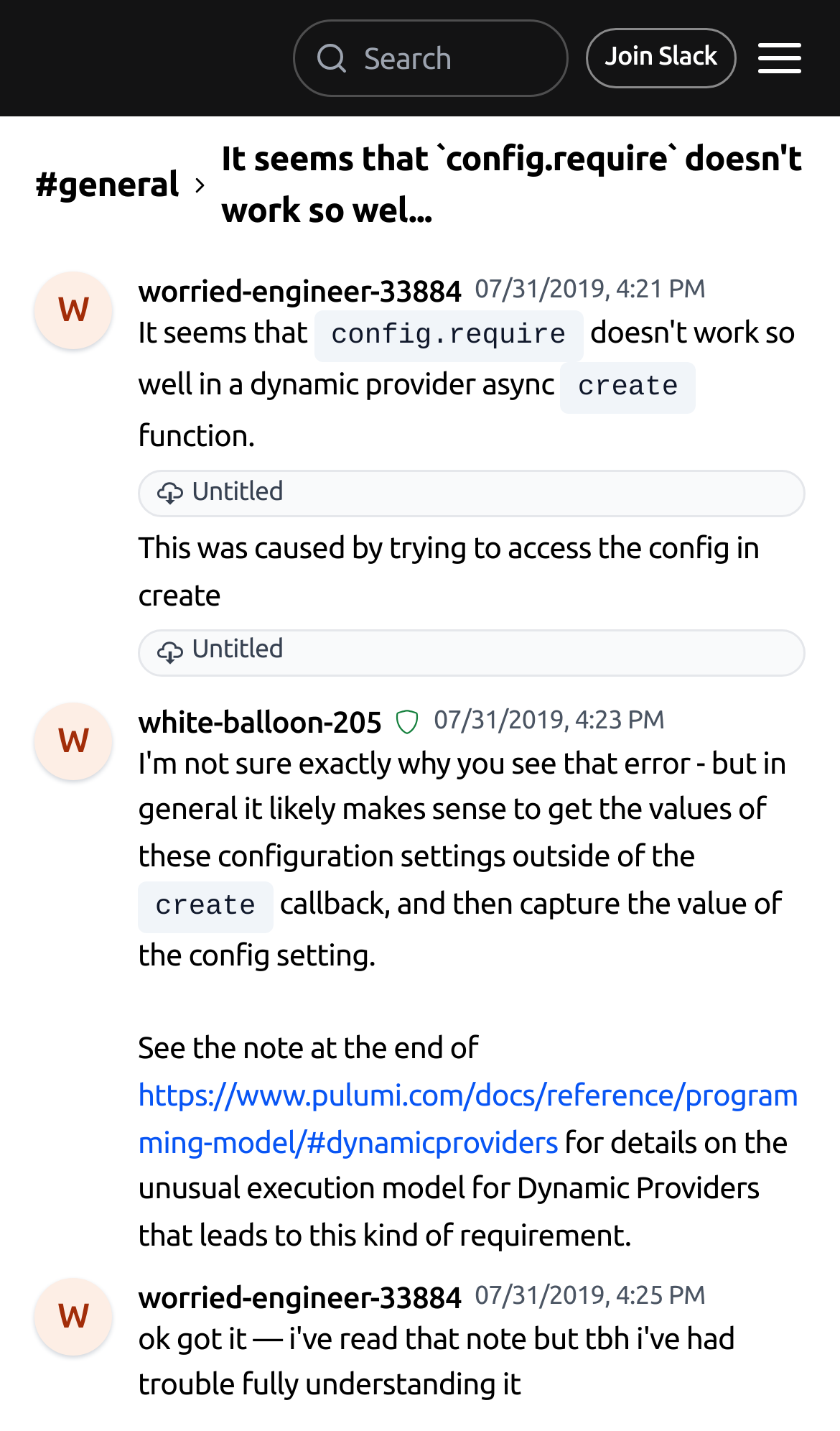Answer the following in one word or a short phrase: 
What is the URL of the referenced documentation?

https://www.pulumi.com/docs/reference/programming-model/#dynamicproviders